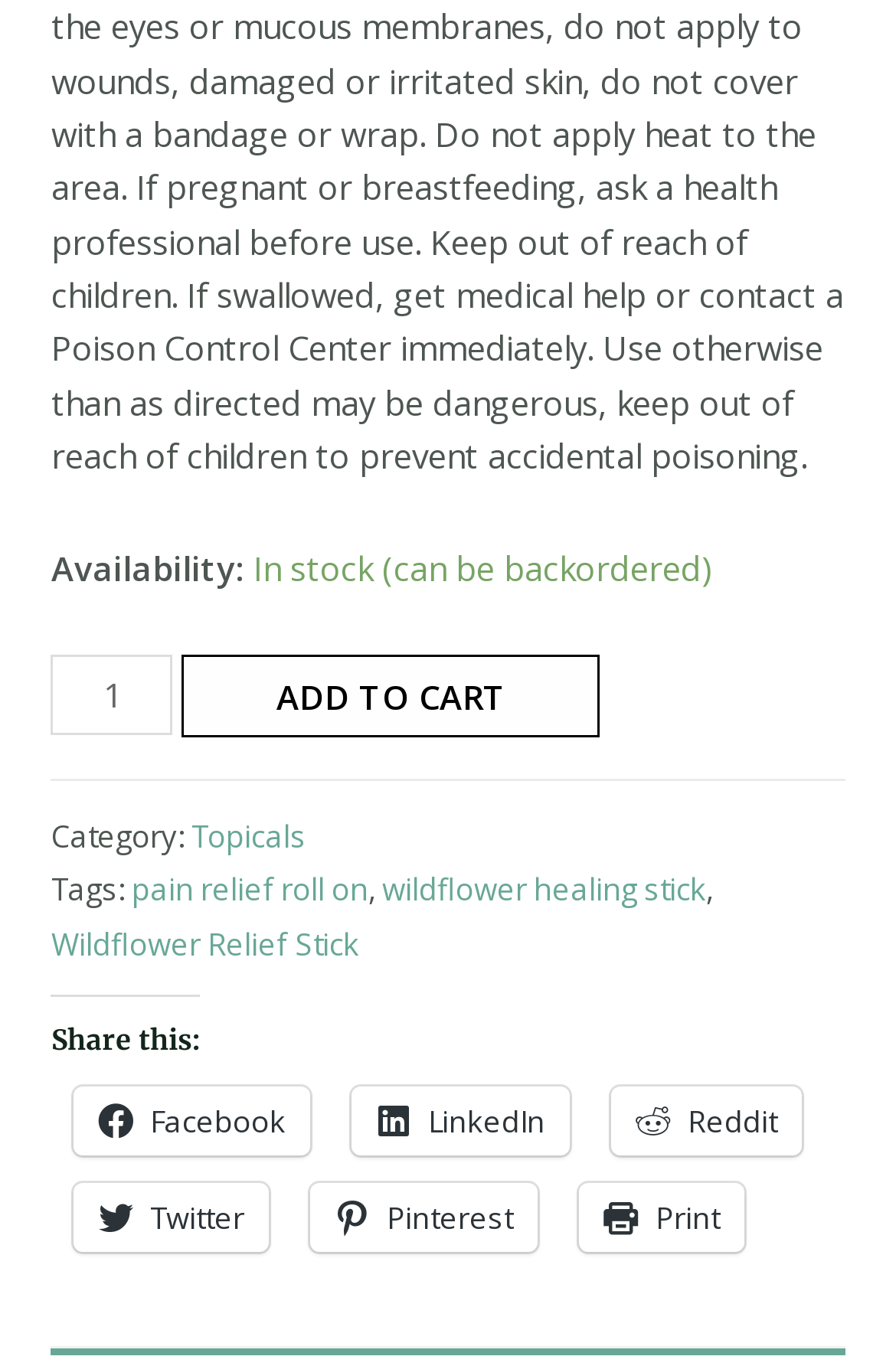What is the current availability of the product?
Using the image as a reference, give an elaborate response to the question.

The answer can be found in the 'Availability:' section, which states 'In stock (can be backordered)'.